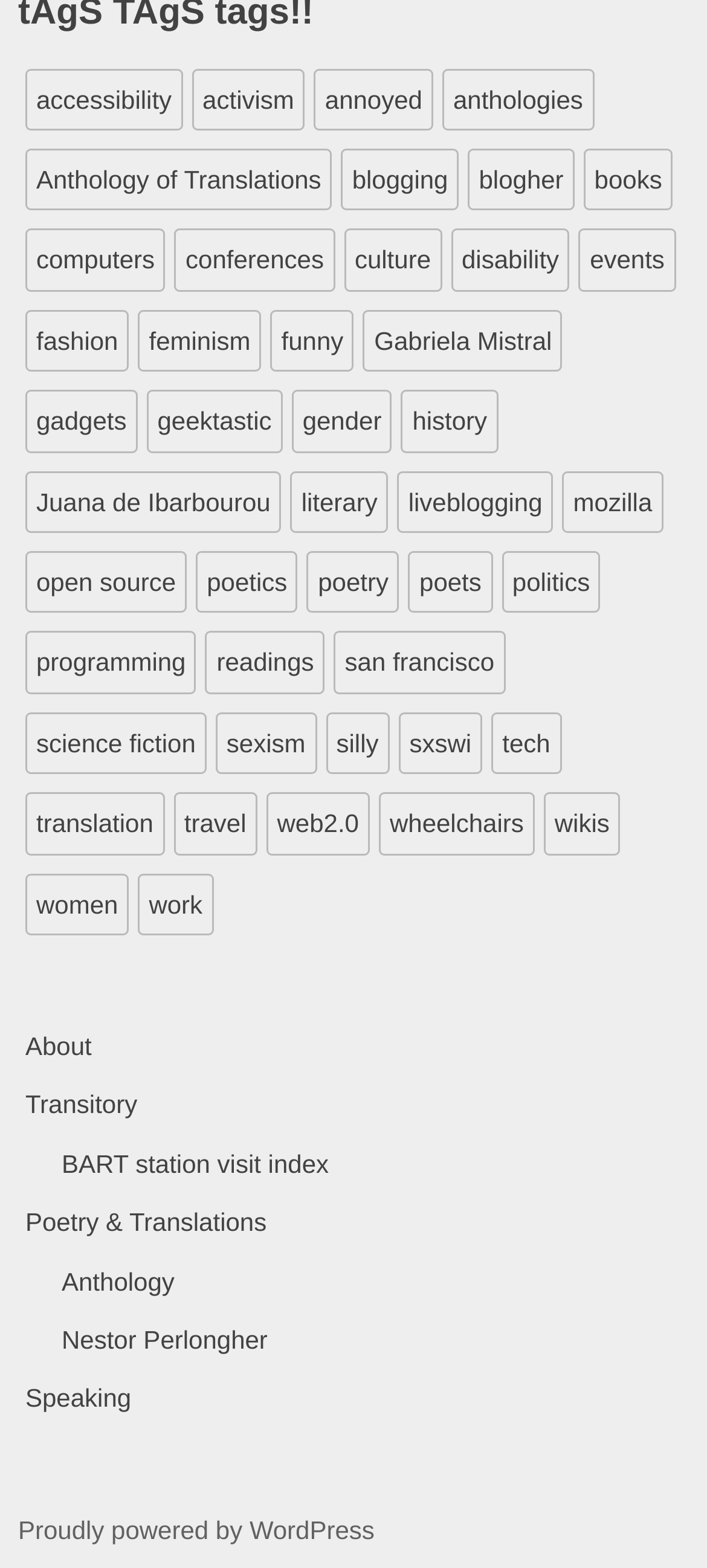Please locate the bounding box coordinates of the region I need to click to follow this instruction: "click on accessibility".

[0.036, 0.044, 0.258, 0.083]